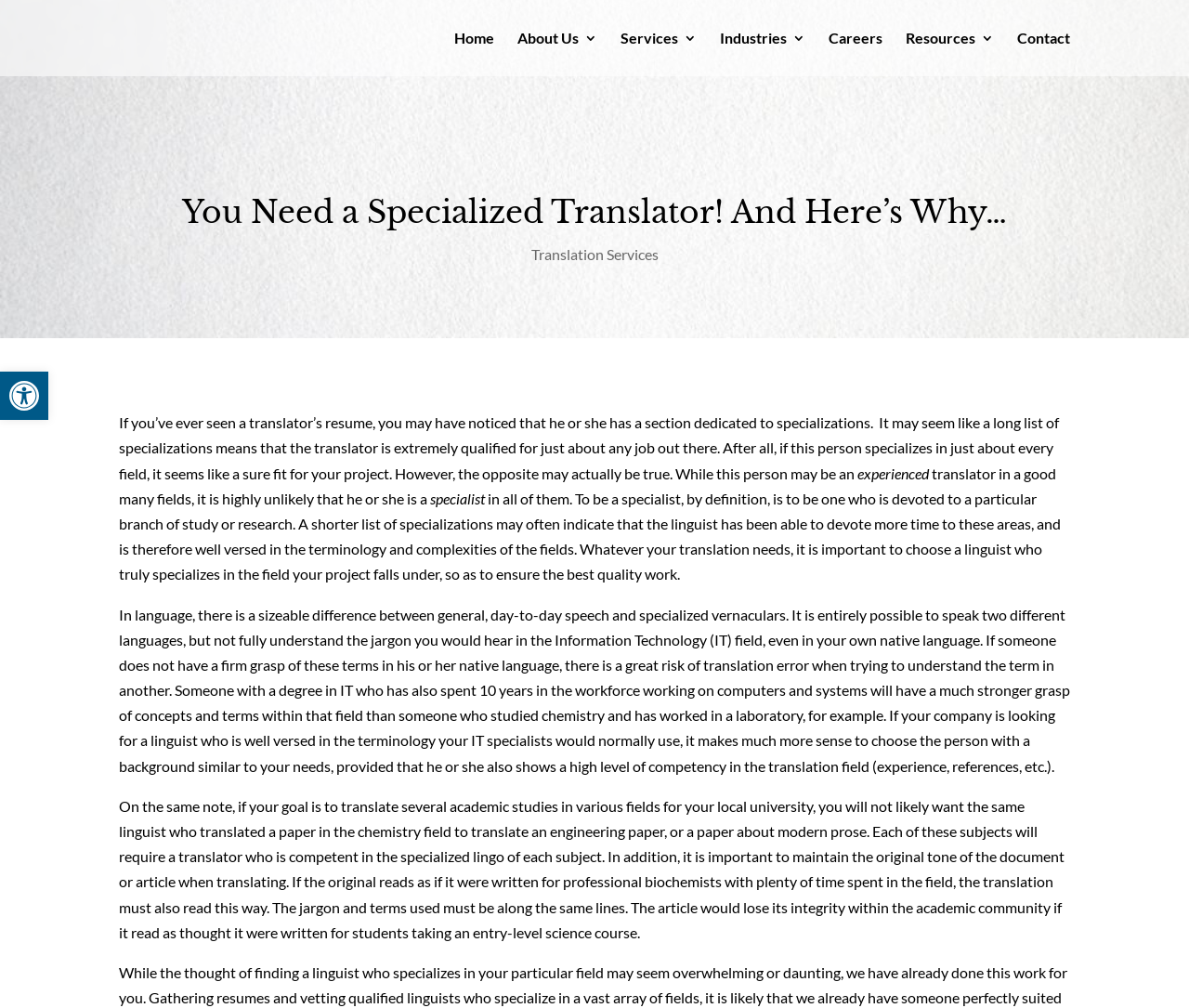Identify the bounding box coordinates necessary to click and complete the given instruction: "Learn about translation services".

[0.446, 0.244, 0.554, 0.261]